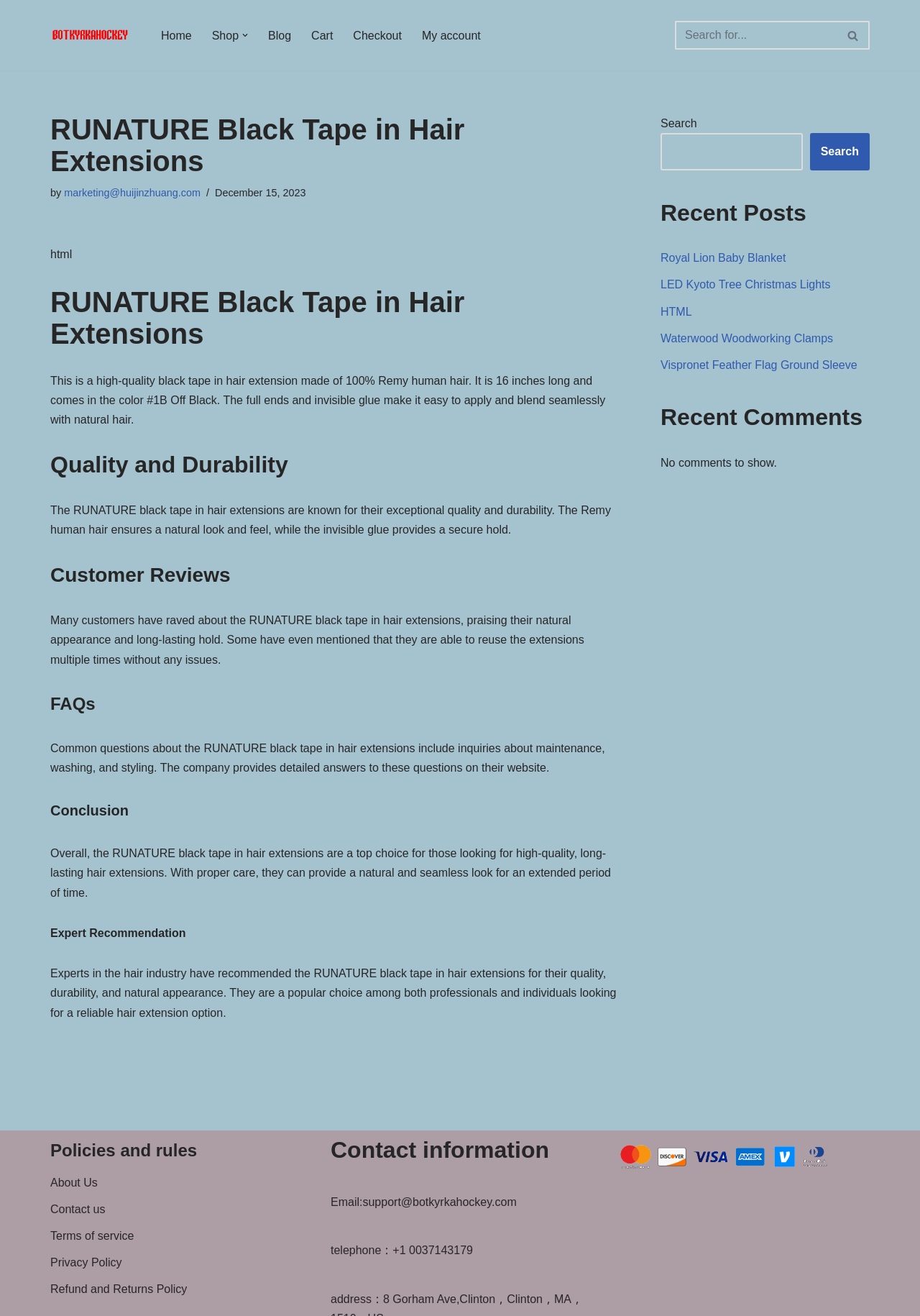Answer the question below with a single word or a brief phrase: 
What is the company's email address?

support@botkyrkahockey.com